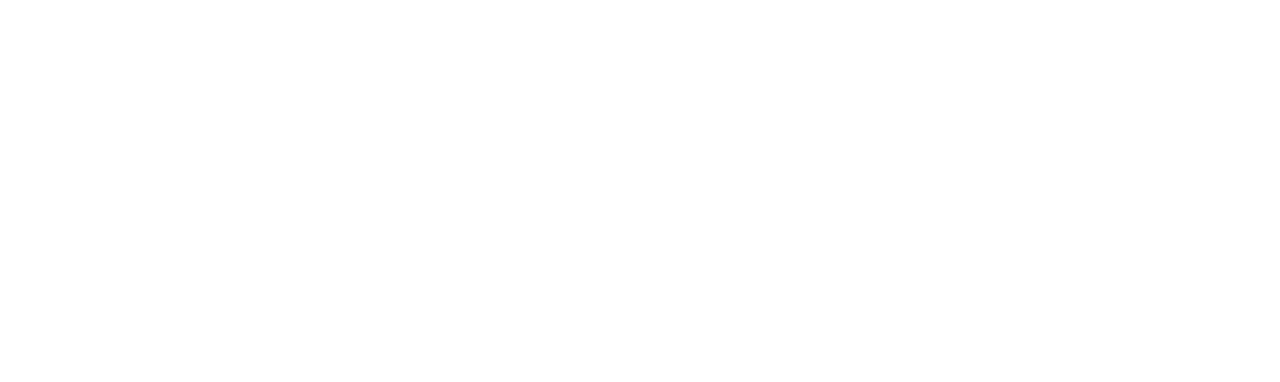Pinpoint the bounding box coordinates of the element to be clicked to execute the instruction: "Learn more about the law firm".

[0.512, 0.557, 0.562, 0.62]